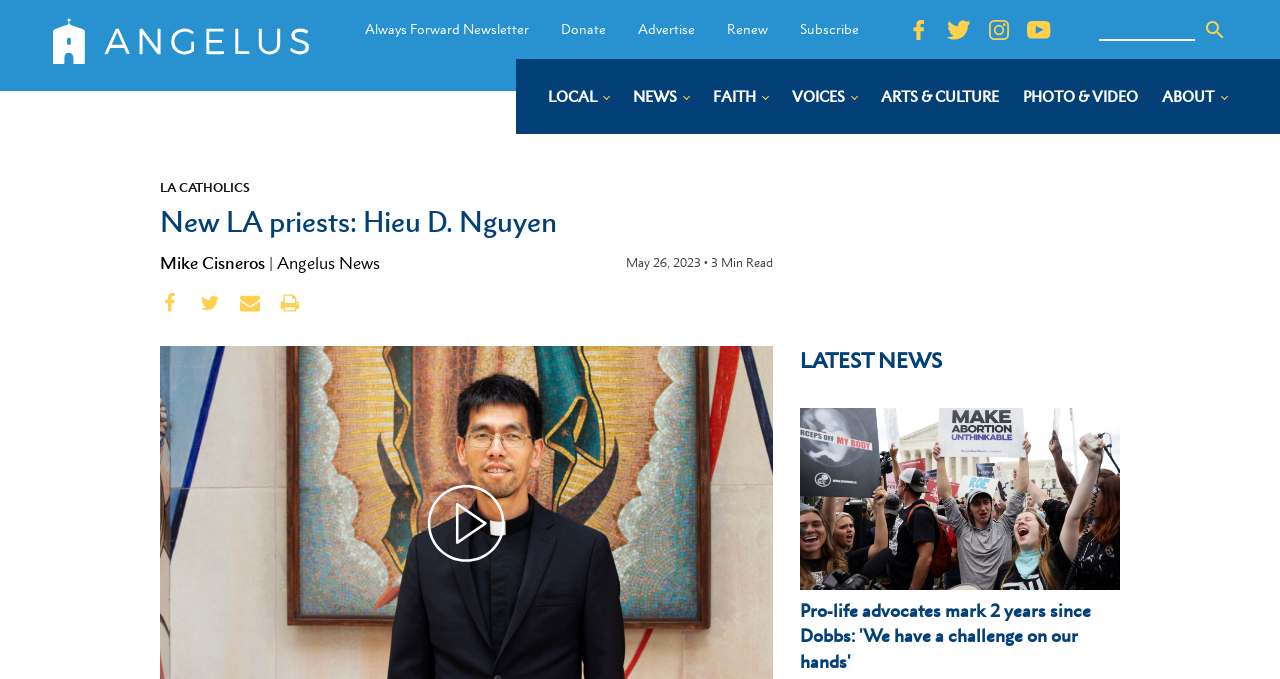Identify the bounding box coordinates of the clickable section necessary to follow the following instruction: "Check the latest news". The coordinates should be presented as four float numbers from 0 to 1, i.e., [left, top, right, bottom].

[0.625, 0.509, 0.875, 0.554]